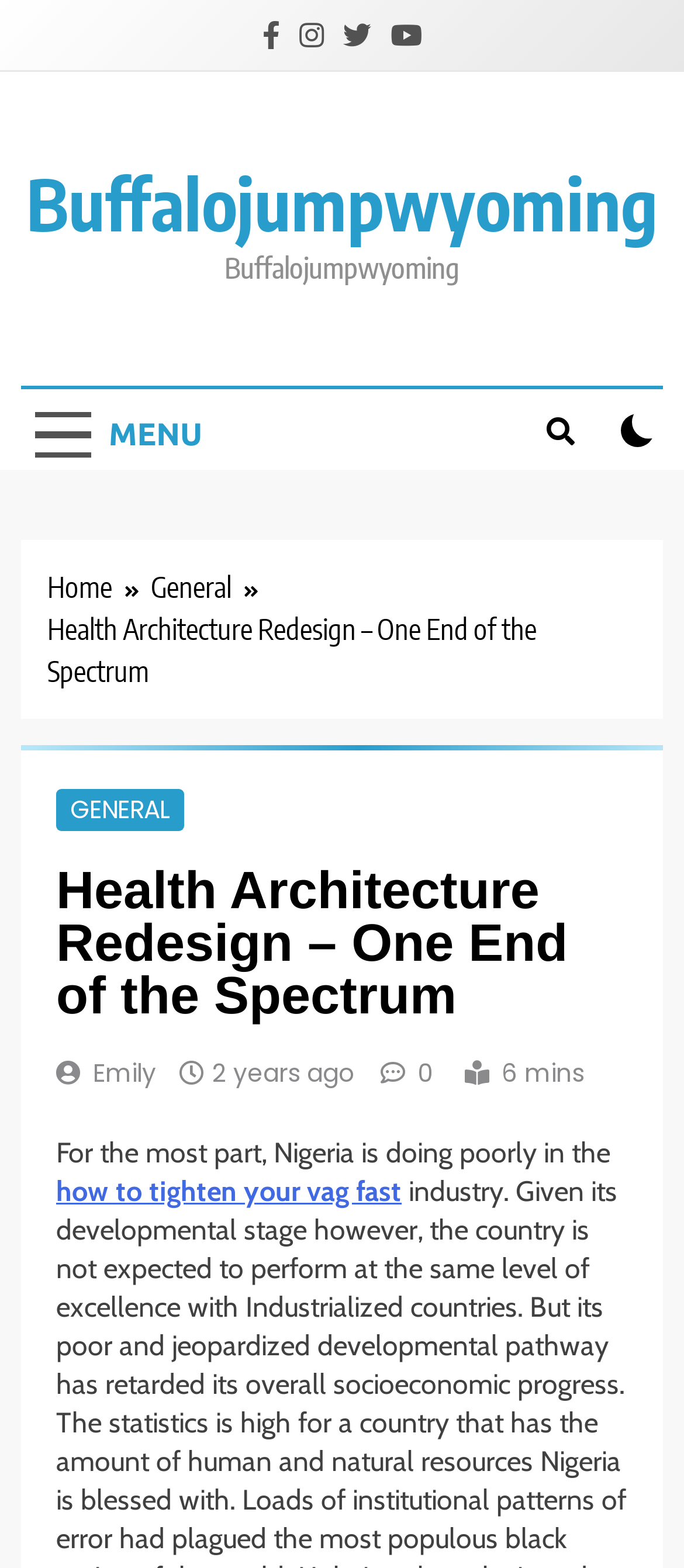Could you provide the bounding box coordinates for the portion of the screen to click to complete this instruction: "Click the MENU button"?

[0.031, 0.253, 0.316, 0.3]